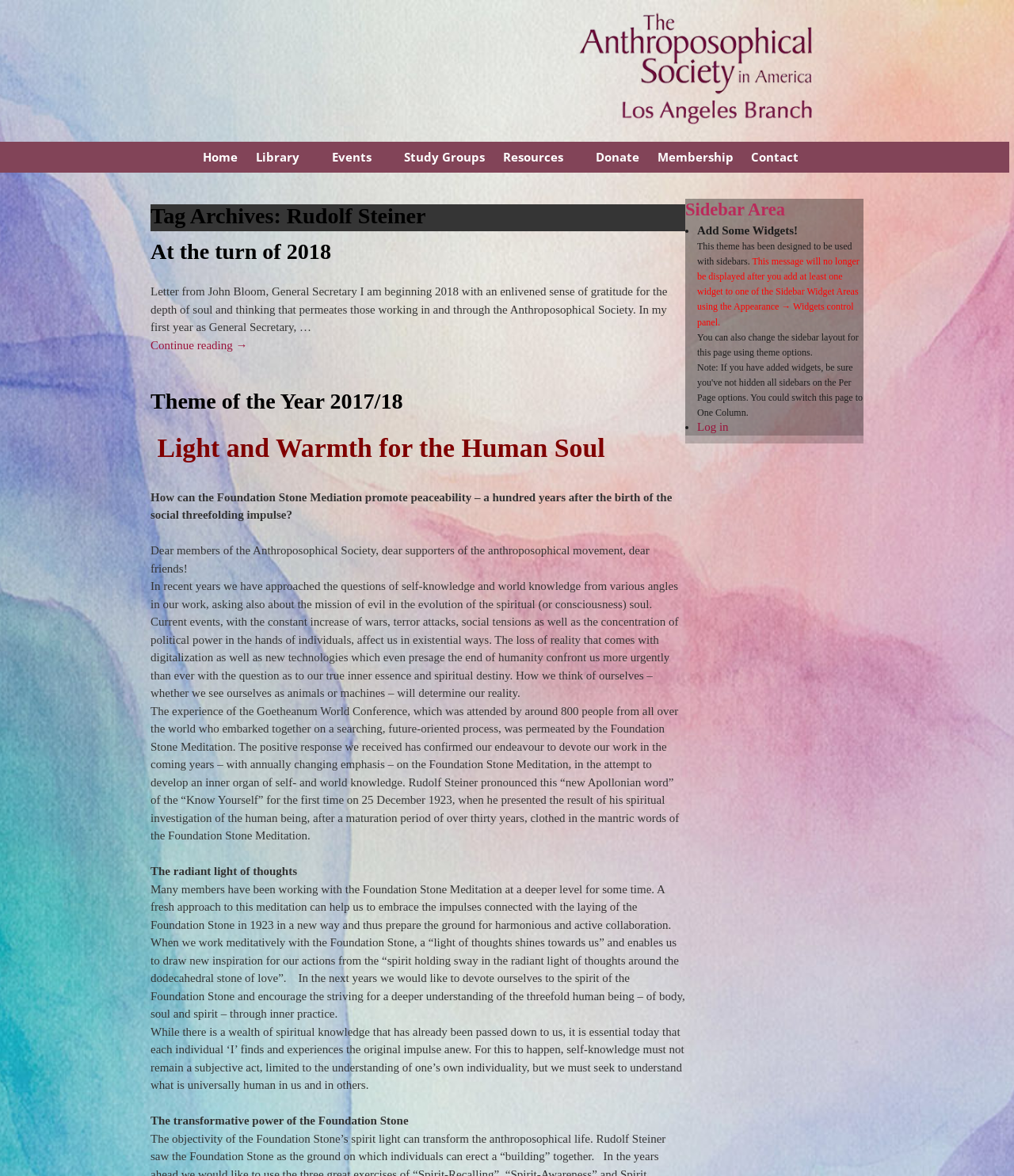What is the theme of the year mentioned on this webpage?
From the details in the image, answer the question comprehensively.

The webpage has a heading 'Theme of the Year 2017/18' which indicates that the theme of the year mentioned is 2017/18.